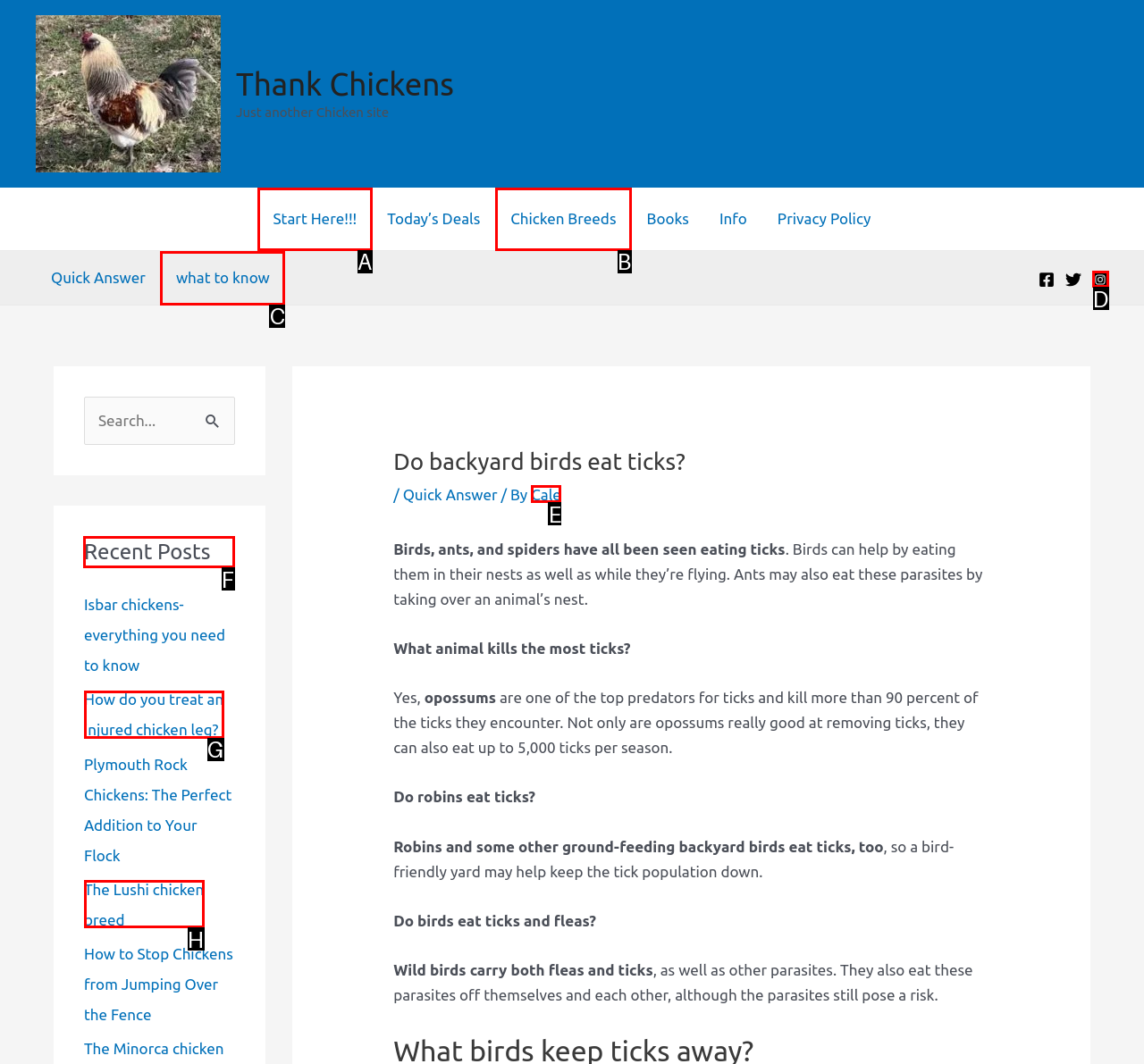Identify the HTML element you need to click to achieve the task: Explore the '400 Wisconsin State Trail'. Respond with the corresponding letter of the option.

None